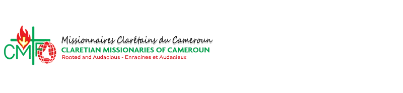What is the purpose of the image?
Refer to the image and answer the question using a single word or phrase.

Visual representation of dedication